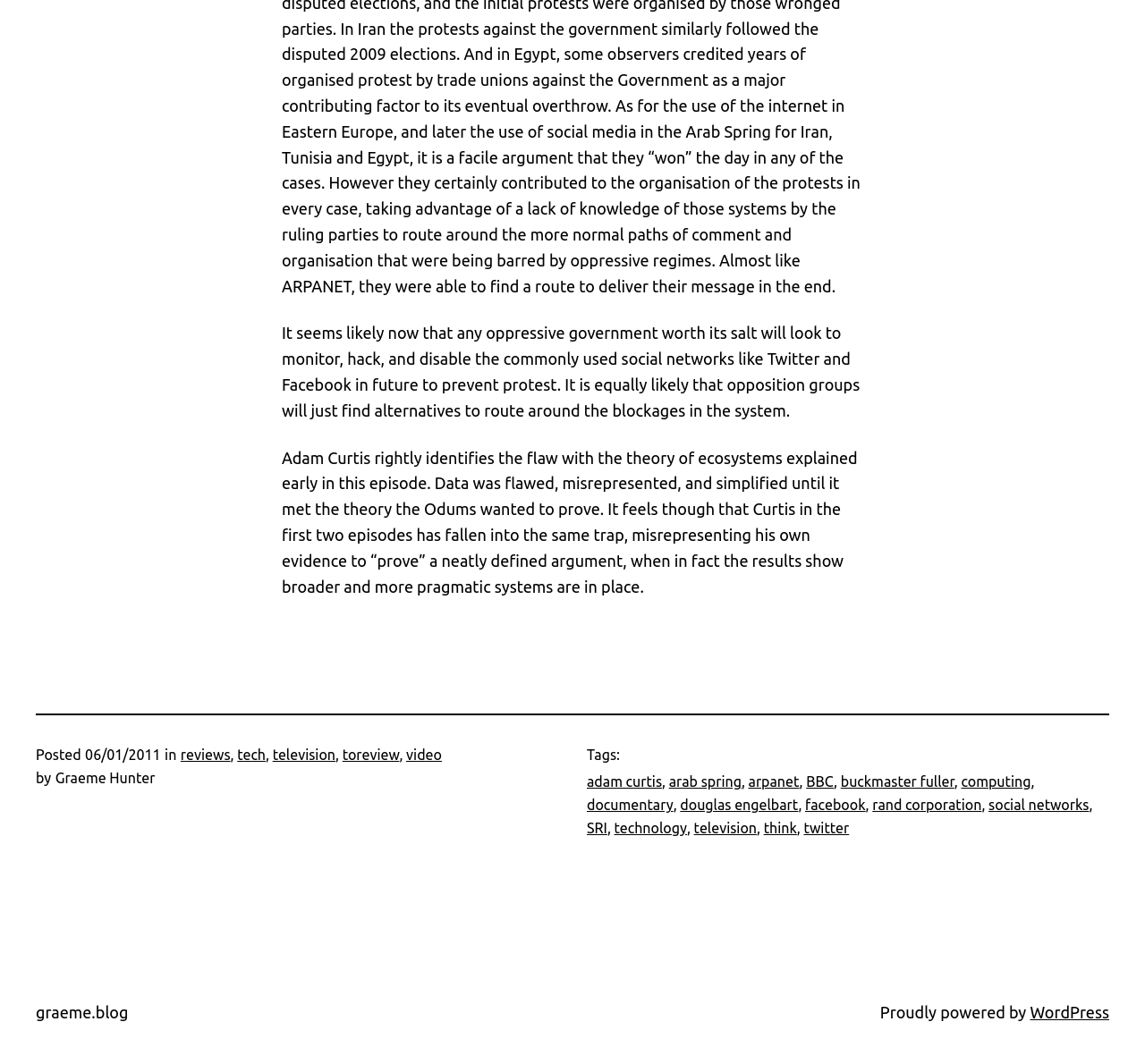Identify the bounding box coordinates of the section that should be clicked to achieve the task described: "Click the link to reviews".

[0.158, 0.702, 0.201, 0.717]